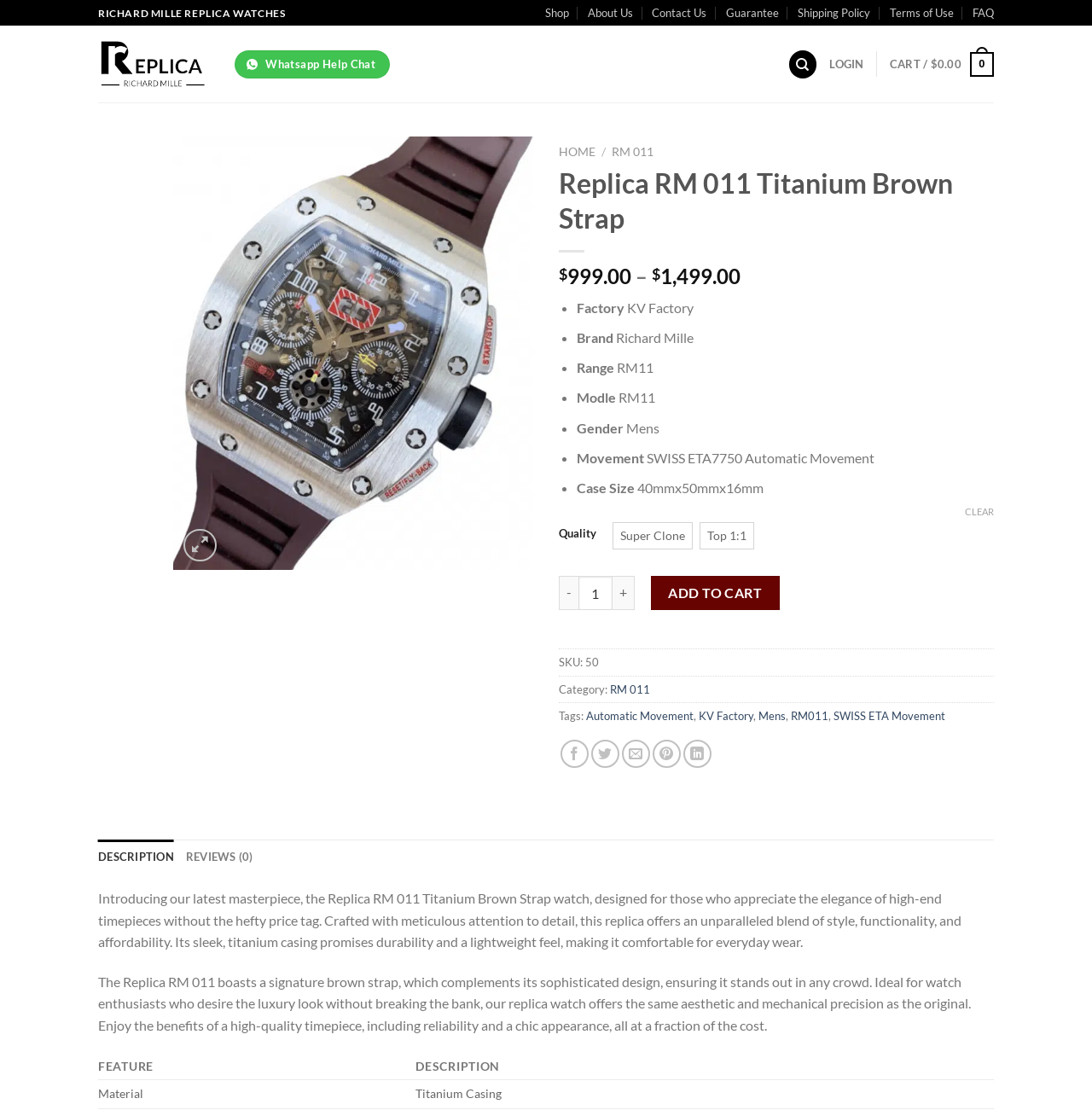What is the case size of the replica watch?
Please provide a single word or phrase based on the screenshot.

40mmx50mmx16mm